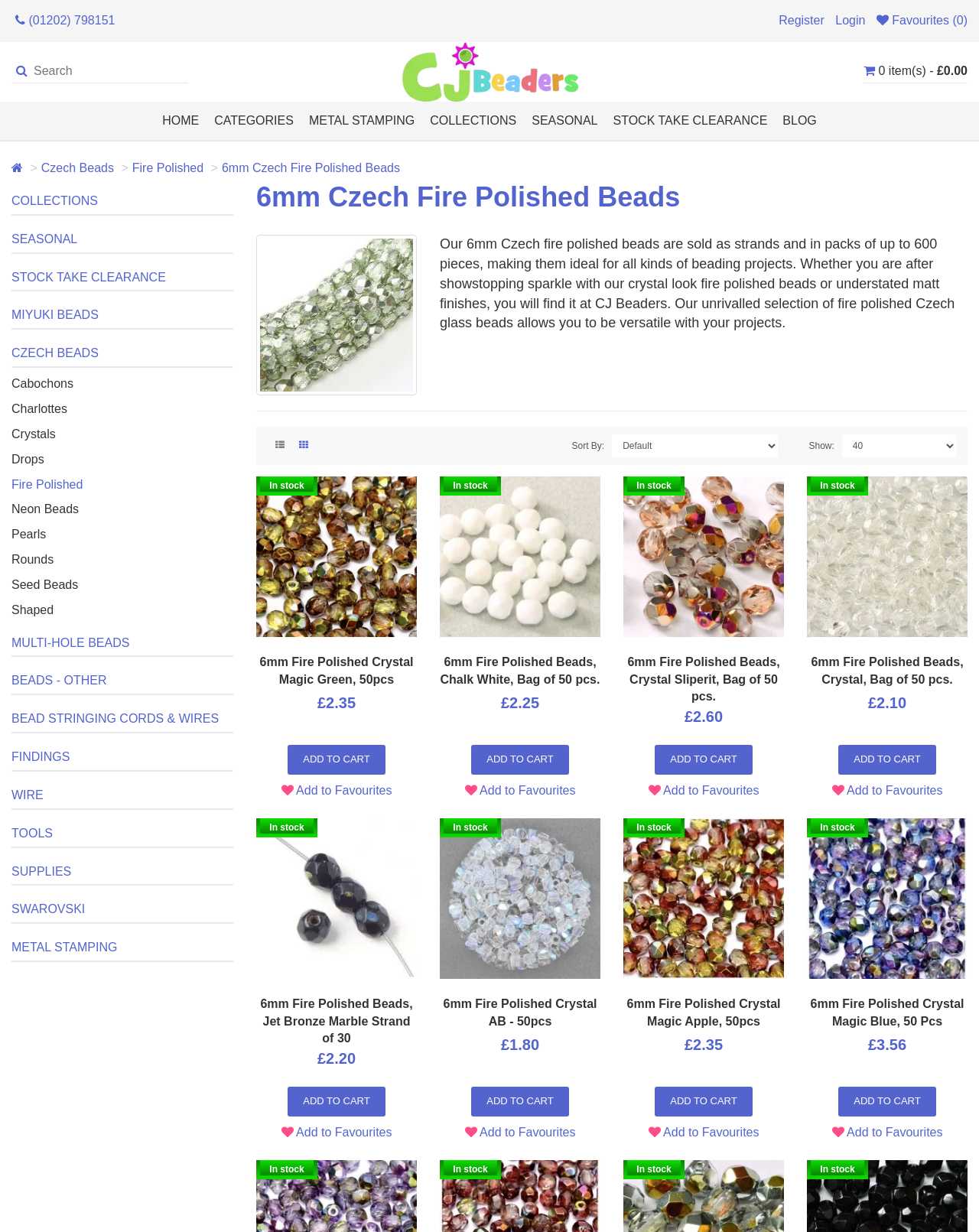Identify the bounding box coordinates of the clickable region to carry out the given instruction: "View Hamilton Law Office details".

None